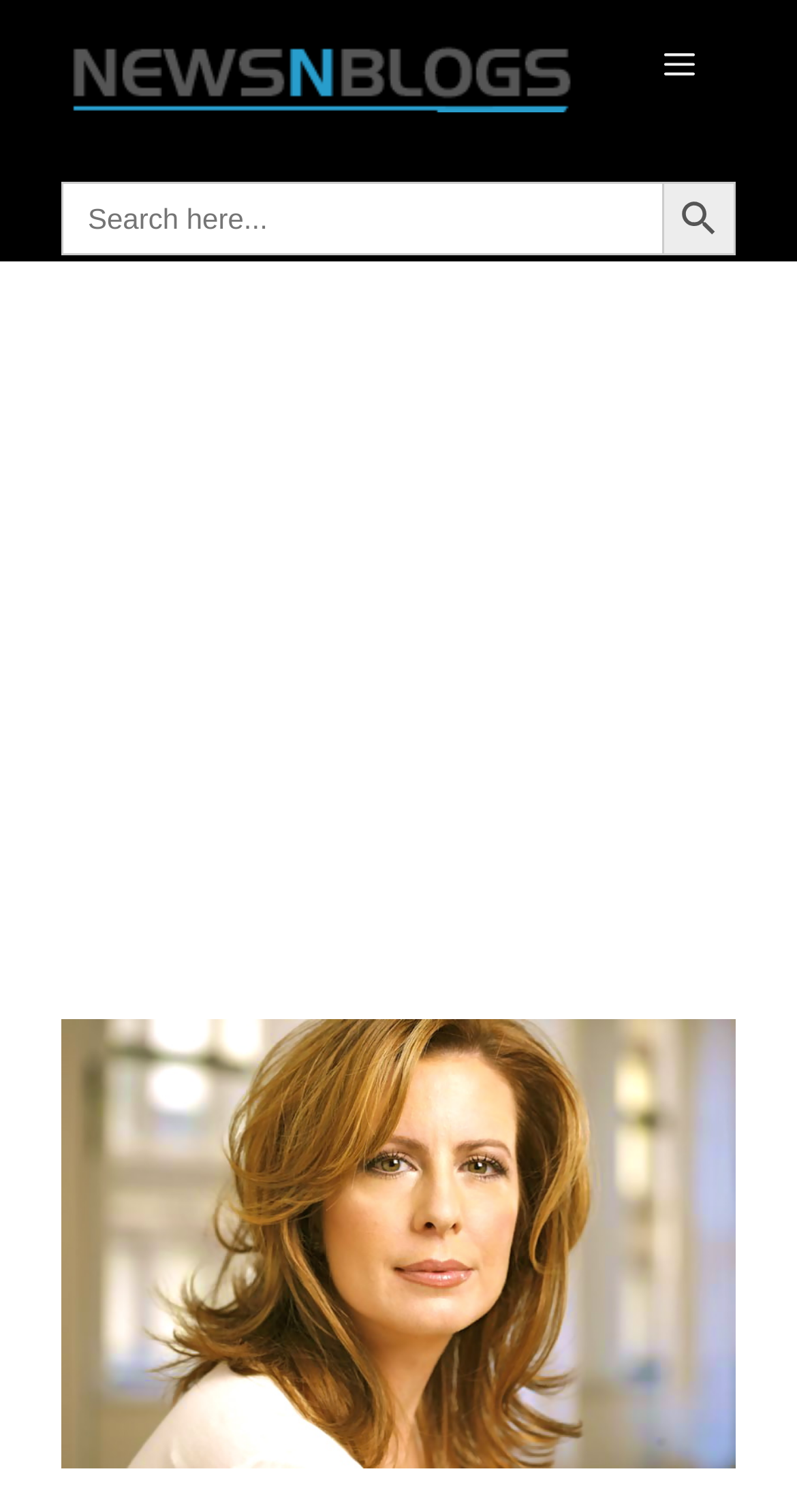What is the purpose of the button with a search icon?
Examine the image closely and answer the question with as much detail as possible.

I found a button with a search icon inside a search box, which suggests that its purpose is to initiate a search on the website. The button is located next to a text input field with a label 'Search for:', further supporting this conclusion.